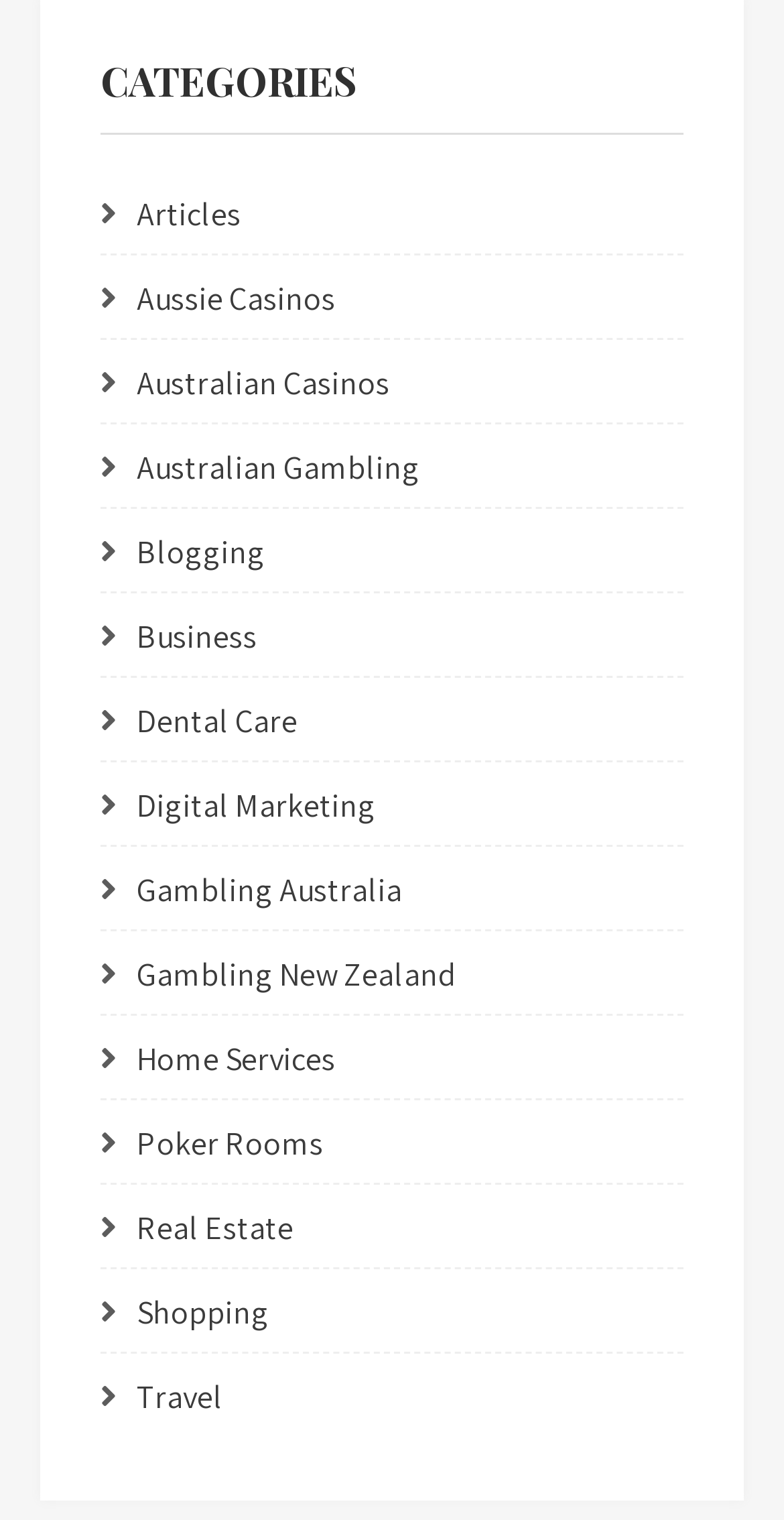Locate the bounding box coordinates of the clickable area needed to fulfill the instruction: "Explore Australian Casinos".

[0.174, 0.238, 0.497, 0.266]